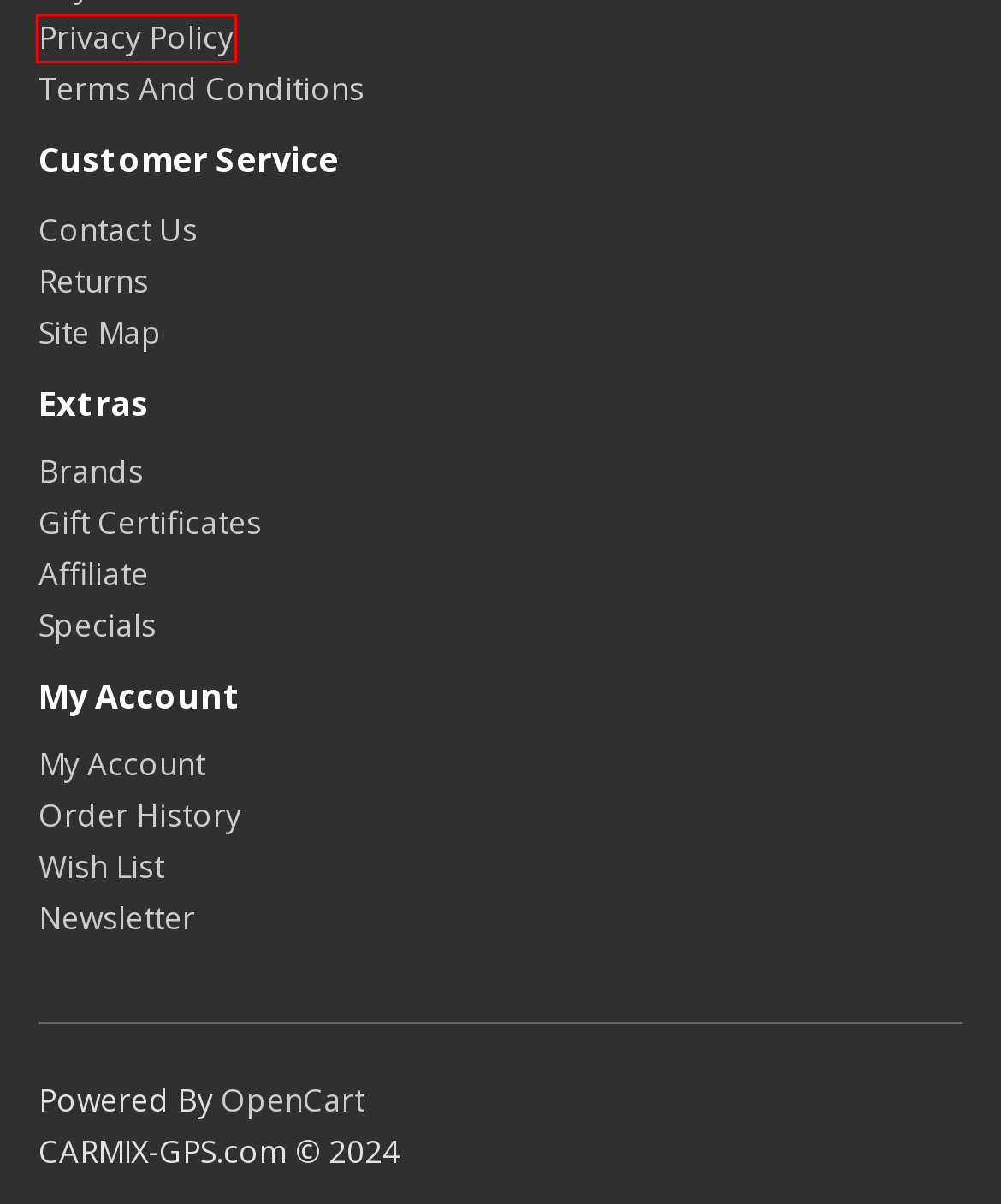You have received a screenshot of a webpage with a red bounding box indicating a UI element. Please determine the most fitting webpage description that matches the new webpage after clicking on the indicated element. The choices are:
A. OpenCart - Open Source Shopping Cart Solution
B. Contact Us
C. Privacy Policy
D. Find Your Favorite Brand
E. Purchase a Gift Certificate
F. Product Returns
G. Affiliate Program
H. Site Map

C